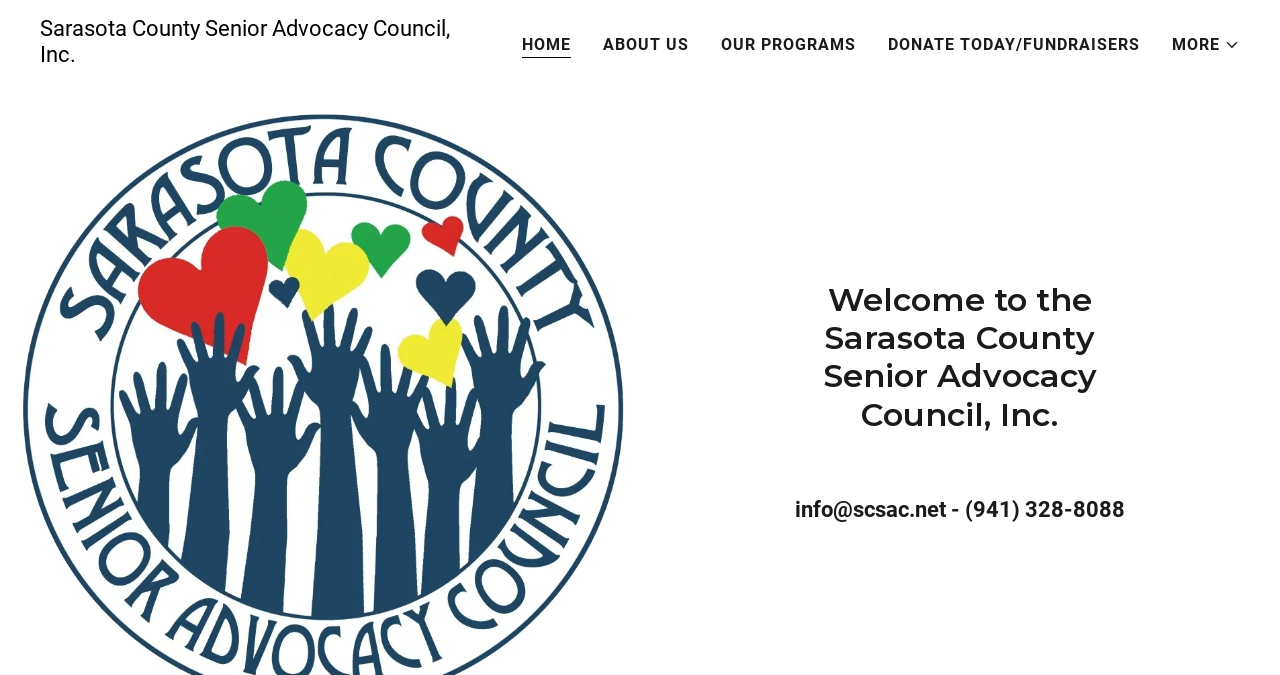Highlight the bounding box coordinates of the element you need to click to perform the following instruction: "explore available programs."

[0.558, 0.04, 0.673, 0.093]